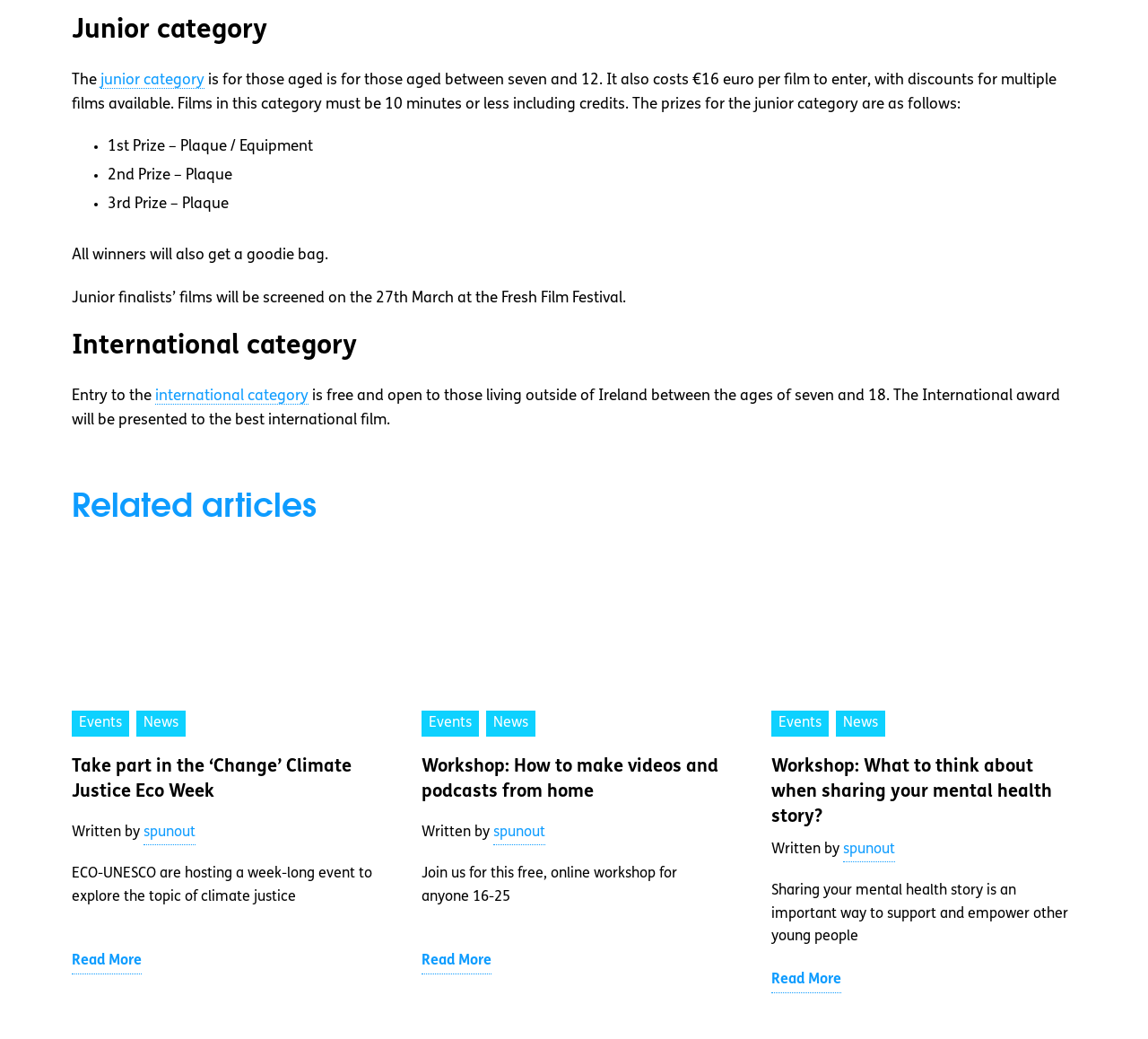What is the prize for the 1st place in the junior category?
Please describe in detail the information shown in the image to answer the question.

The webpage lists the prizes for the junior category, and the 1st prize is a plaque and equipment, as indicated by the bullet point '1st Prize – Plaque / Equipment'.